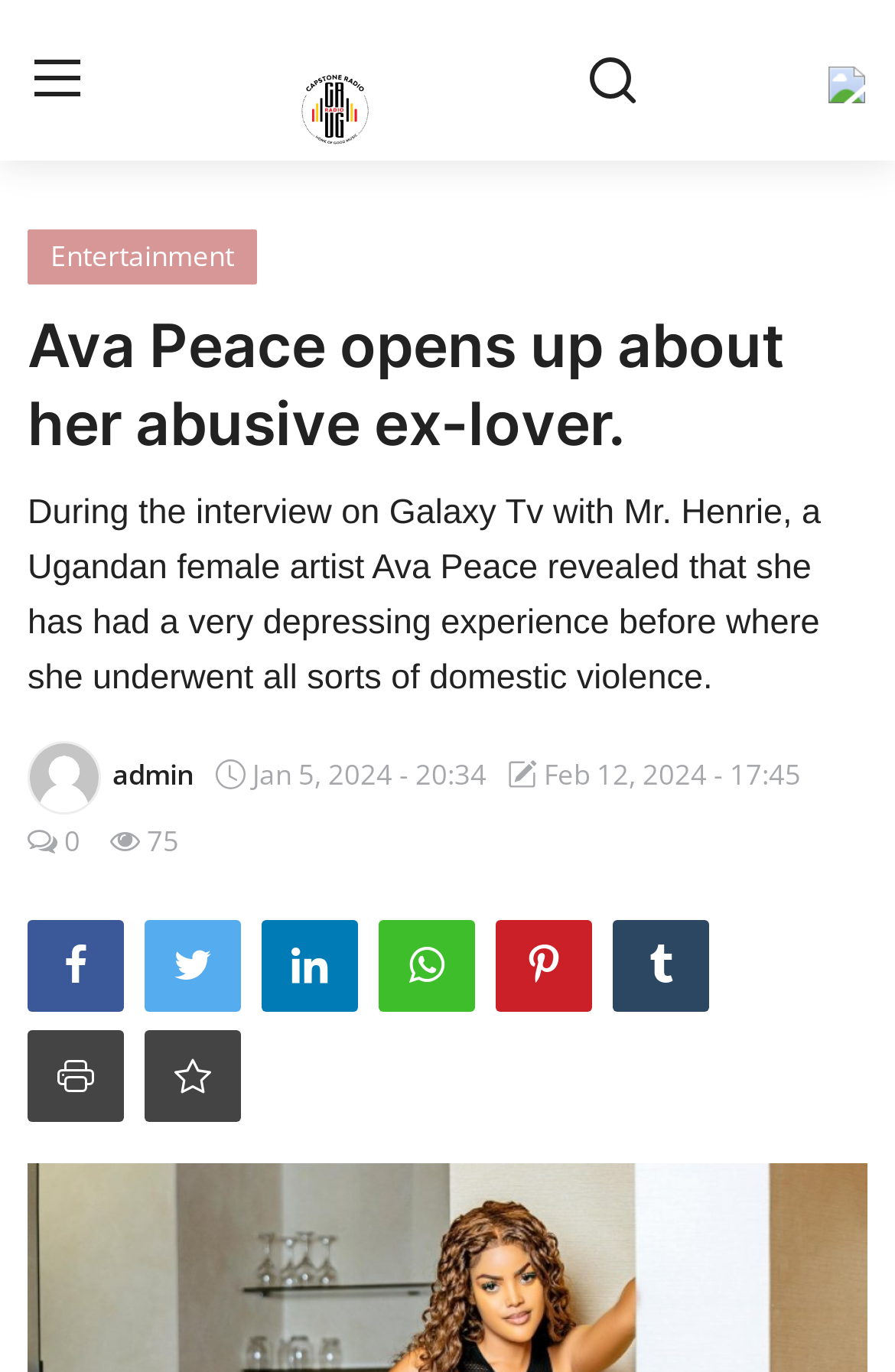Elaborate on the webpage's design and content in a detailed caption.

The webpage appears to be a news article or blog post about Ugandan female artist Ava Peace, who shared her experience of domestic violence in an interview on Galaxy Tv with Mr. Henrie. 

At the top left corner, there is a menu button with an accompanying image. Next to it, there is a logo link with an image. On the top right corner, there are three buttons: a search button with an image, an empty button with an image, and another button with an image. 

Below the top section, there are two links: "Login" and "Register", each with an image. Underneath, there are four links: "Home", "Contact", "Entertainment", and "Gallery", all aligned to the left. 

A dark-mode button with an image is located on the left side, followed by an "Entertainment" link with an image. The main content of the webpage starts with a heading that reads "Ava Peace opens up about her abusive ex-lover." Below the heading, there is a subheading that summarizes the content of the interview. 

On the right side, there is an "admin admin" link with an image, an image, and two static text elements displaying dates: "Jan 5, 2024 - 20:34" and "Feb 12, 2024 - 17:45". 

Further down, there are six links with icons, and three static text elements displaying numbers: "0", "75", and an empty string. The webpage ends with a link and an image, and another link with an image labeled "Add to Reading List".